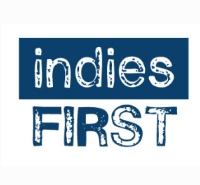Is the color scheme of the logo bold and contrasting?
Analyze the image and provide a thorough answer to the question.

The caption describes the design of the logo as using a bold, contrasting color scheme, which suggests a visually striking and attention-grabbing appearance.